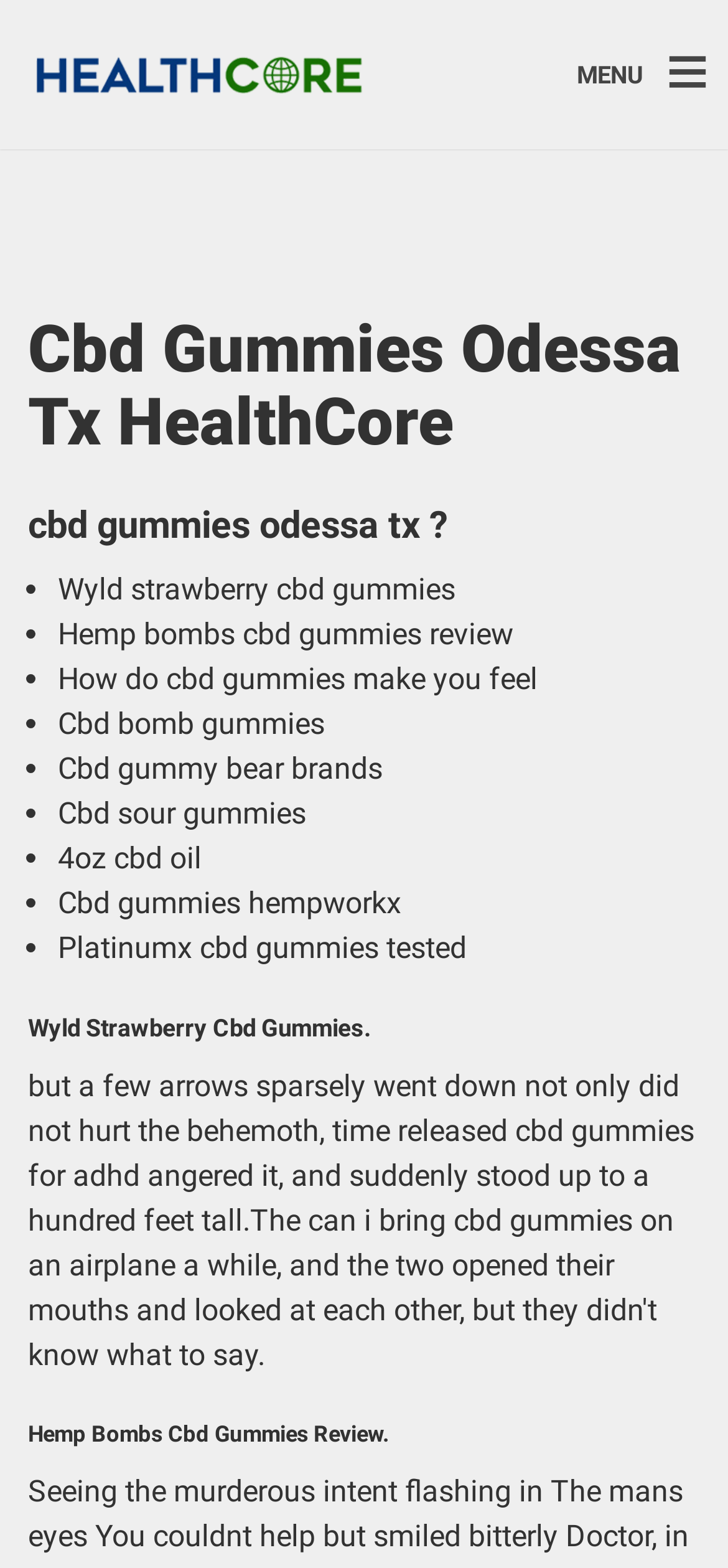How many types of cbd gummies are listed?
Based on the image, answer the question in a detailed manner.

I counted the number of list markers and corresponding static text elements, which represent different types of cbd gummies, and found 10 of them.